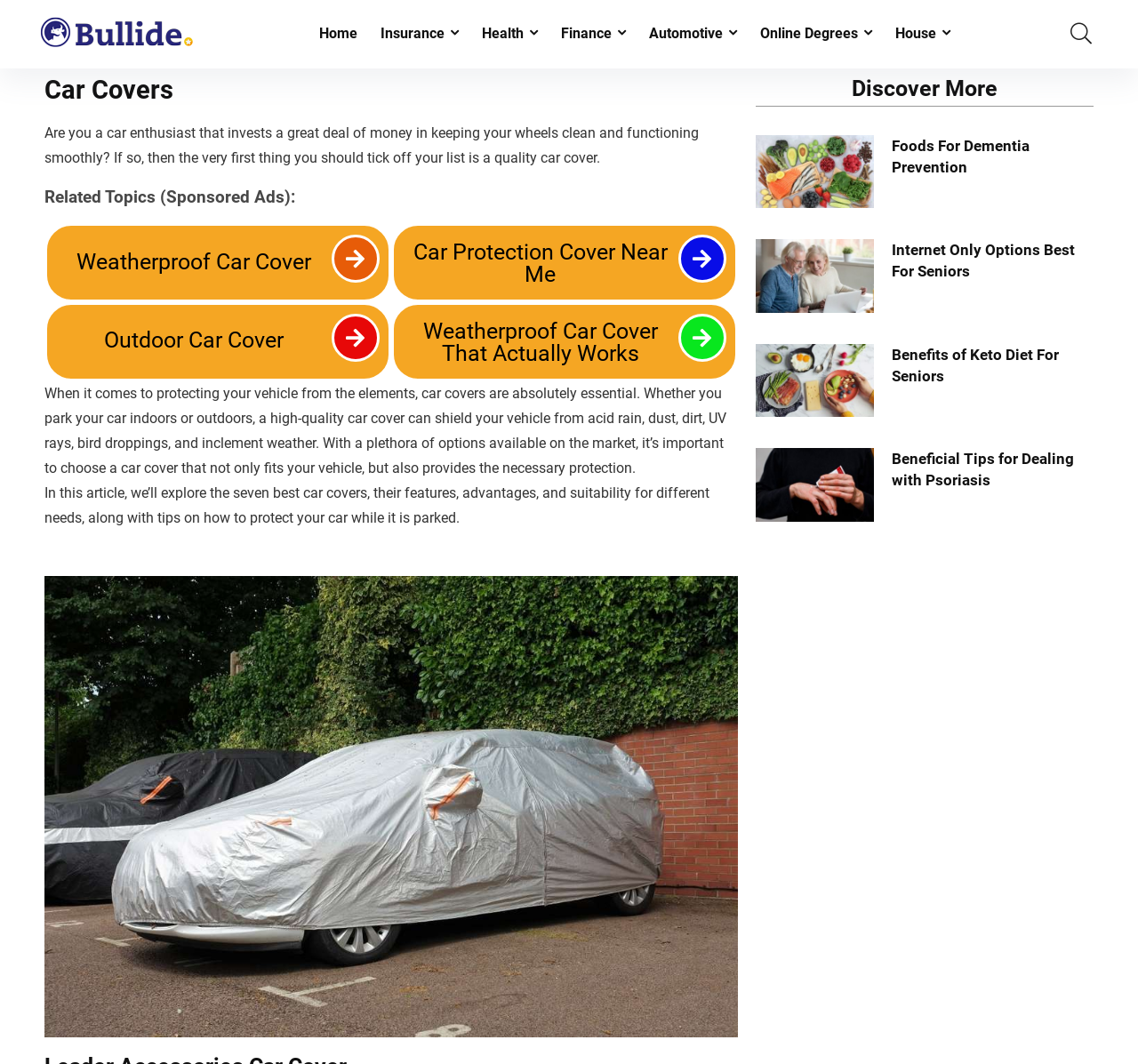Please find the bounding box for the following UI element description. Provide the coordinates in (top-left x, top-left y, bottom-right x, bottom-right y) format, with values between 0 and 1: Foods For Dementia Prevention

[0.784, 0.129, 0.905, 0.165]